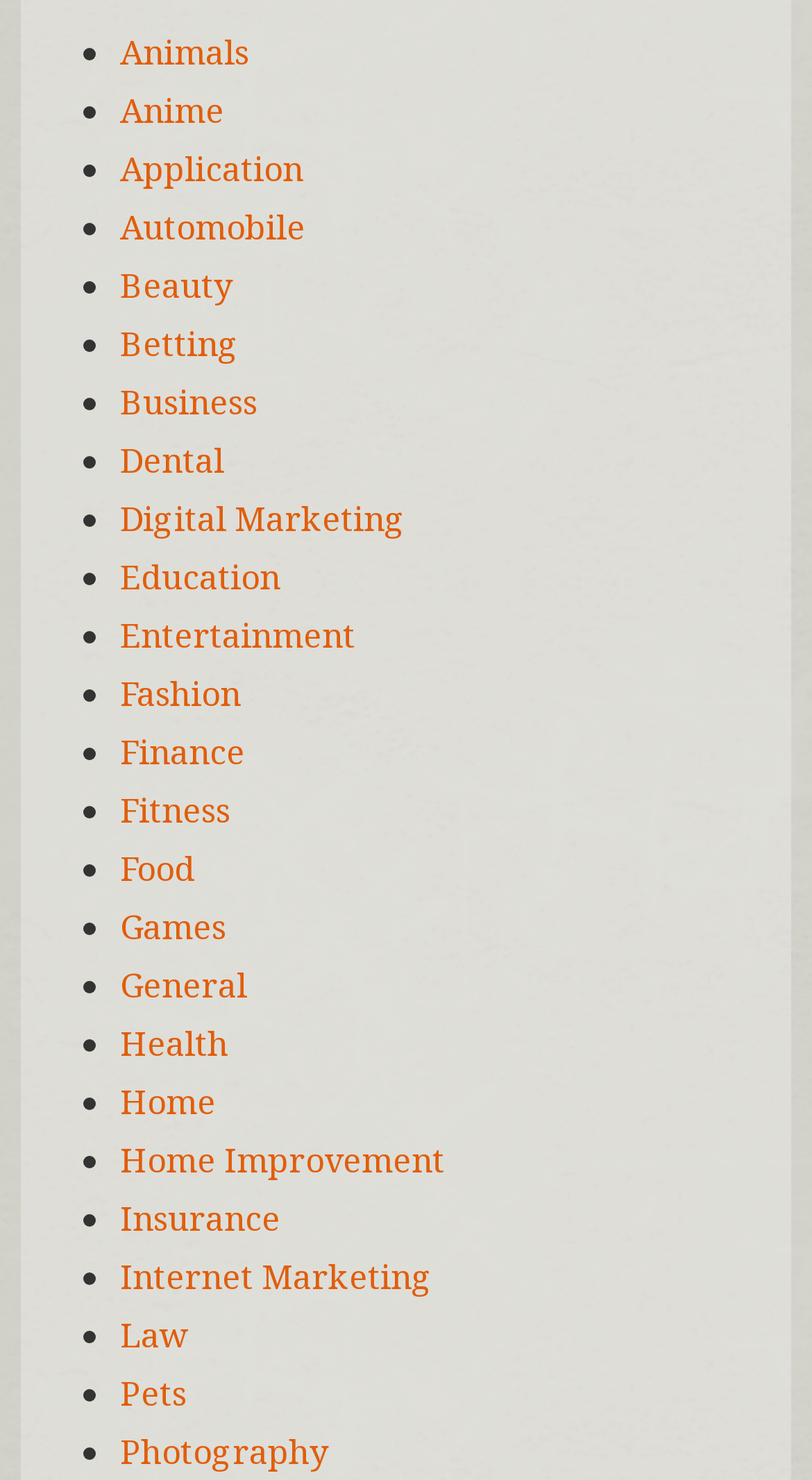What is the category that comes after 'Entertainment'?
Offer a detailed and full explanation in response to the question.

I looked at the list of categories and found that 'Entertainment' is followed by 'Fashion', which is the next category in the list.